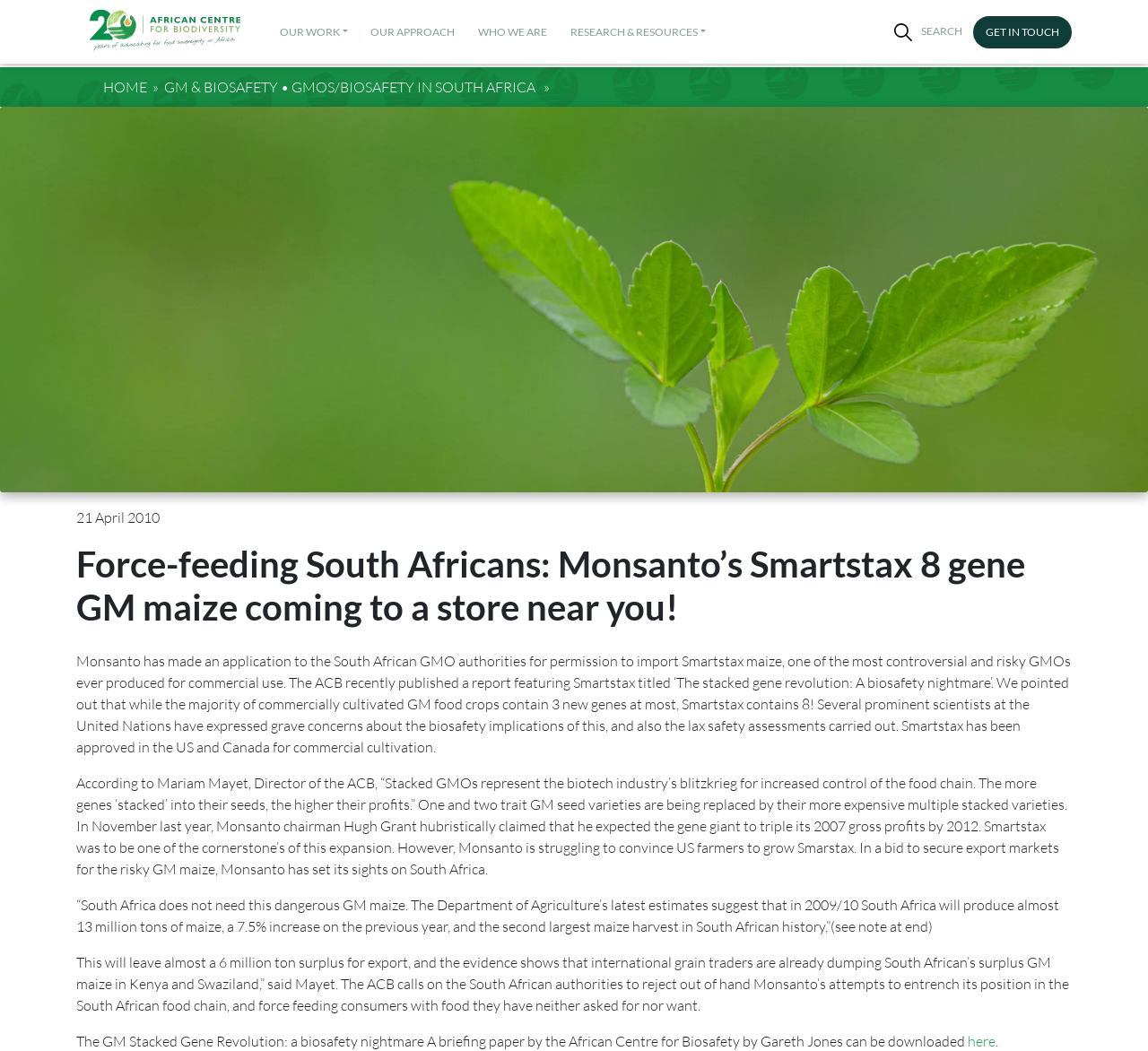What is the expected increase in South Africa's maize harvest?
Using the image, answer in one word or phrase.

7.5%